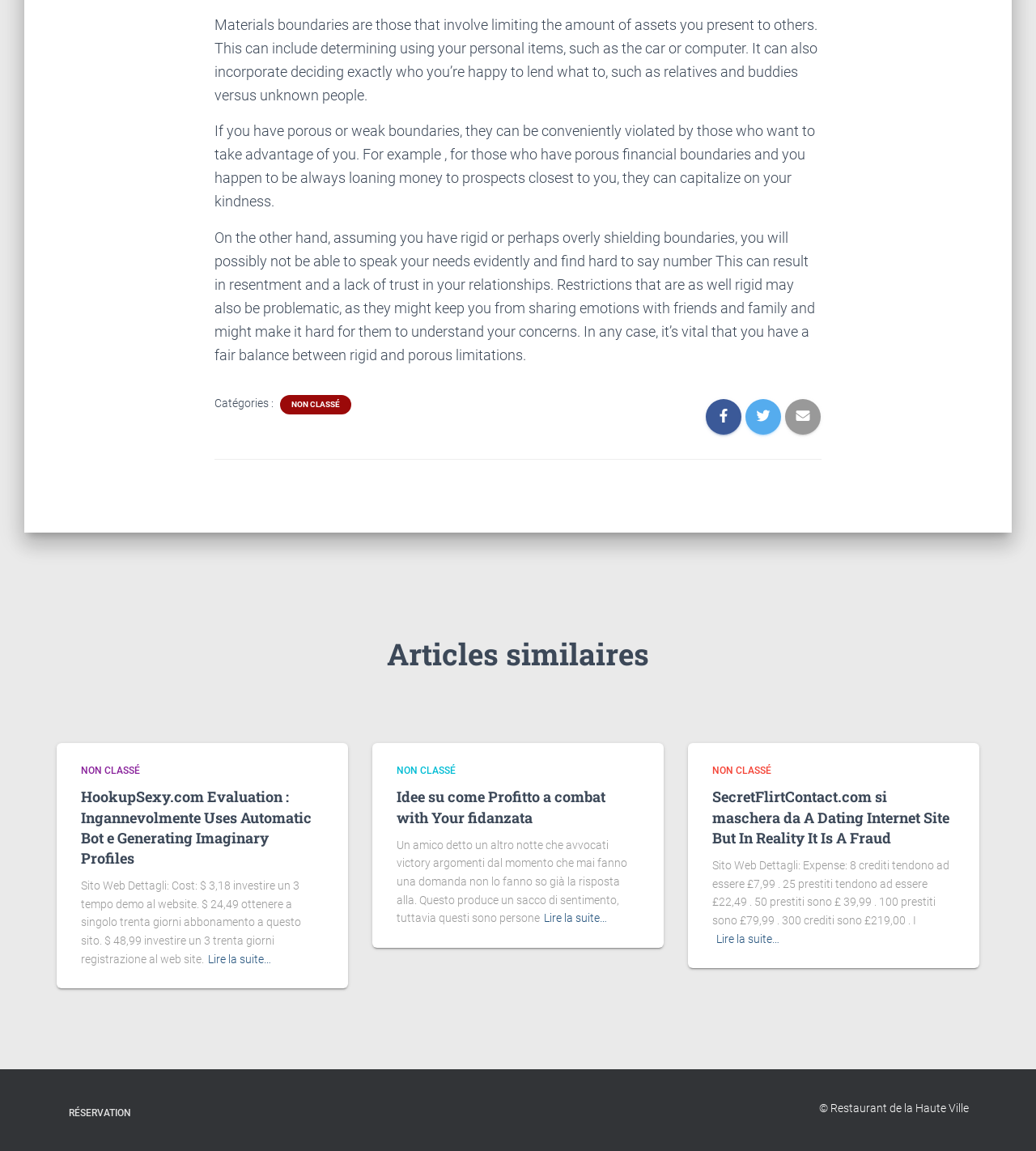Answer succinctly with a single word or phrase:
What is the purpose of having a fair balance between rigid and porous boundaries?

To speak needs clearly